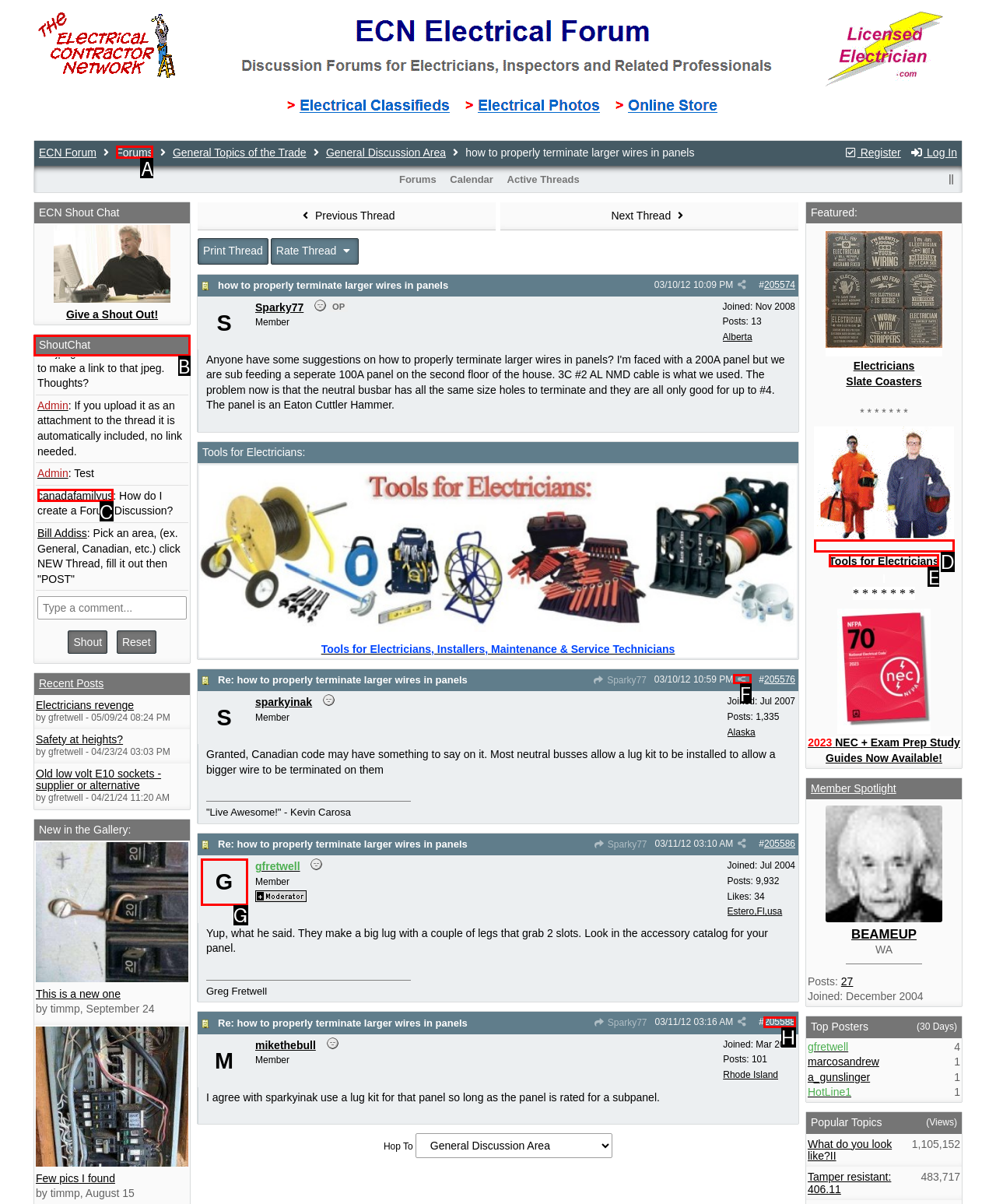Determine the letter of the UI element I should click on to complete the task: View the ShoutChat from the provided choices in the screenshot.

B